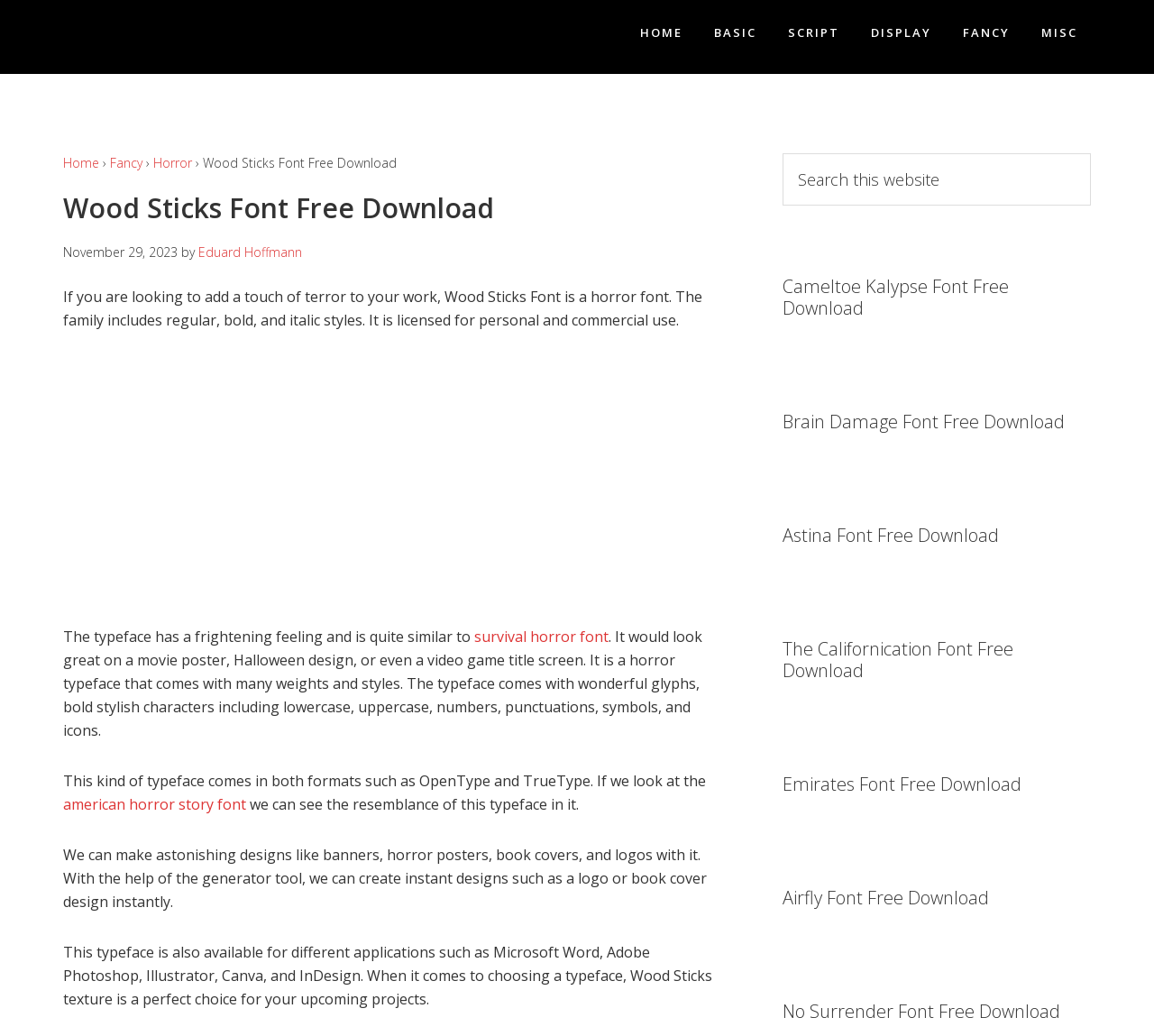Reply to the question below using a single word or brief phrase:
What formats is Wood Sticks Font available in?

OpenType and TrueType